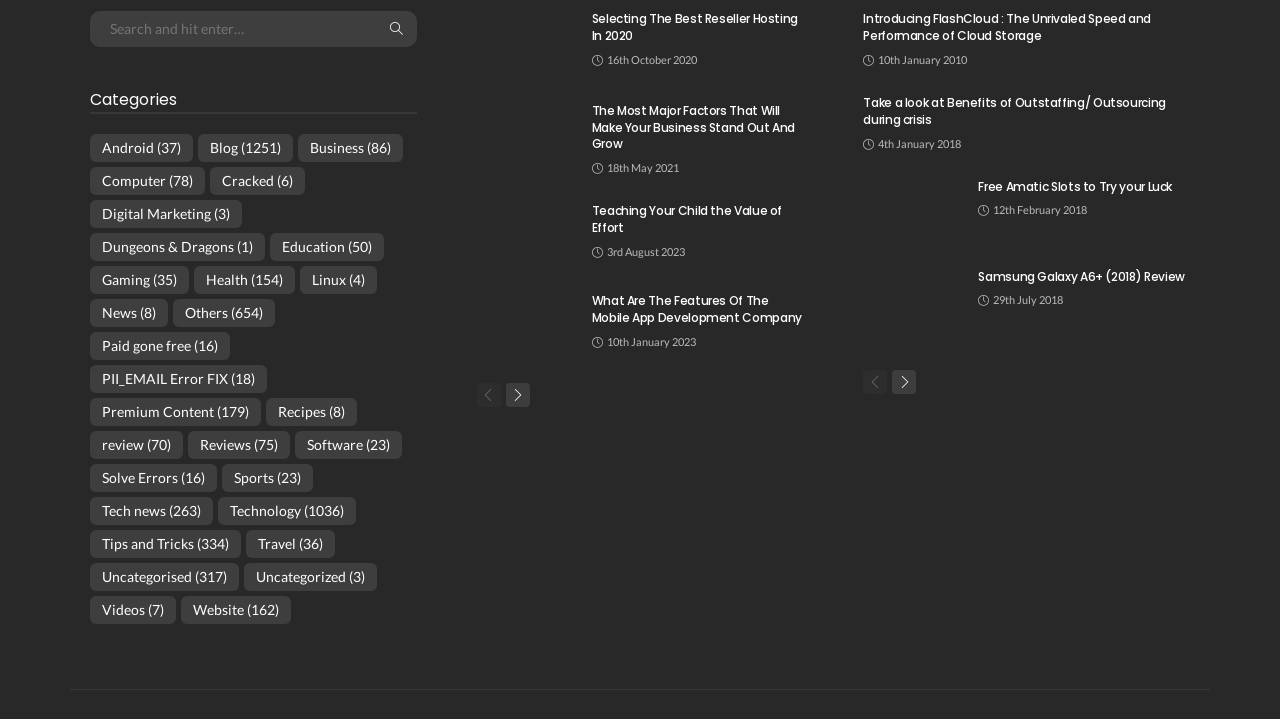Identify the bounding box coordinates of the region that needs to be clicked to carry out this instruction: "read 'Selecting The Best Reseller Hosting In 2020'". Provide these coordinates as four float numbers ranging from 0 to 1, i.e., [left, top, right, bottom].

[0.372, 0.016, 0.451, 0.108]